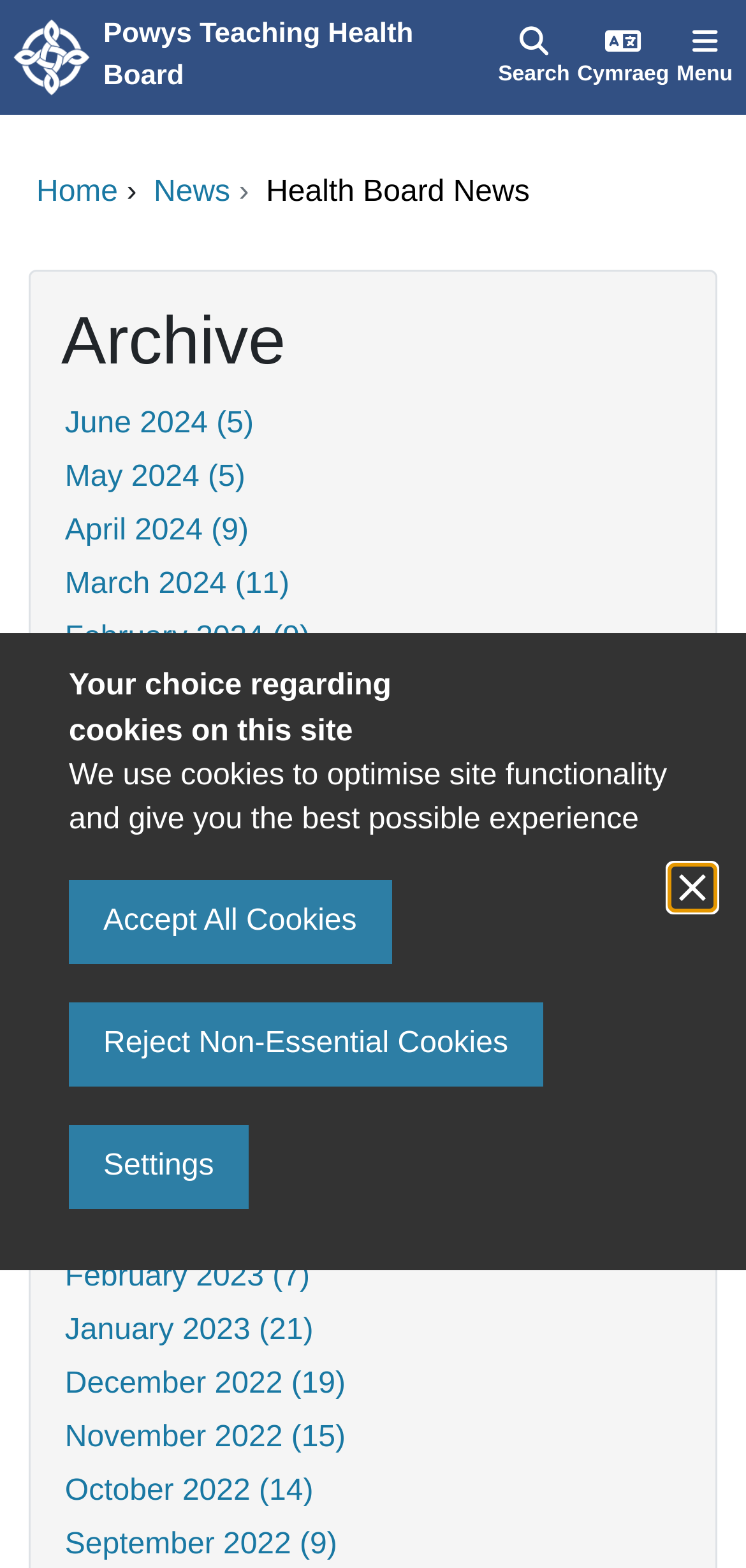Based on the image, provide a detailed and complete answer to the question: 
How many news items are available for June 2024?

The number of news items available for June 2024 can be found in the link 'June 2024 (5)' under the 'Archive' heading, which suggests that there are 5 news items available for June 2024.